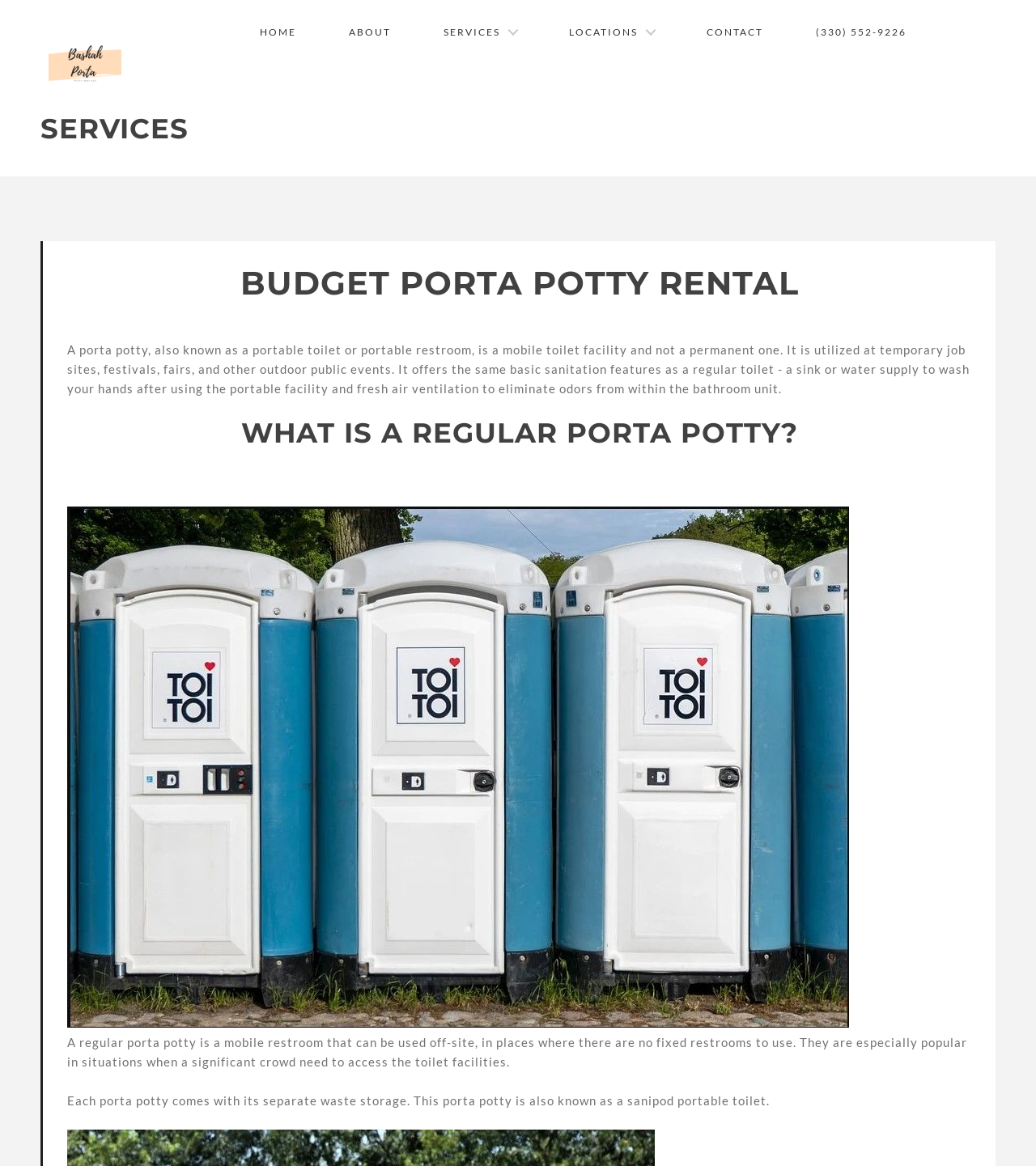Using a single word or phrase, answer the following question: 
What is the purpose of a porta potty?

To provide sanitation